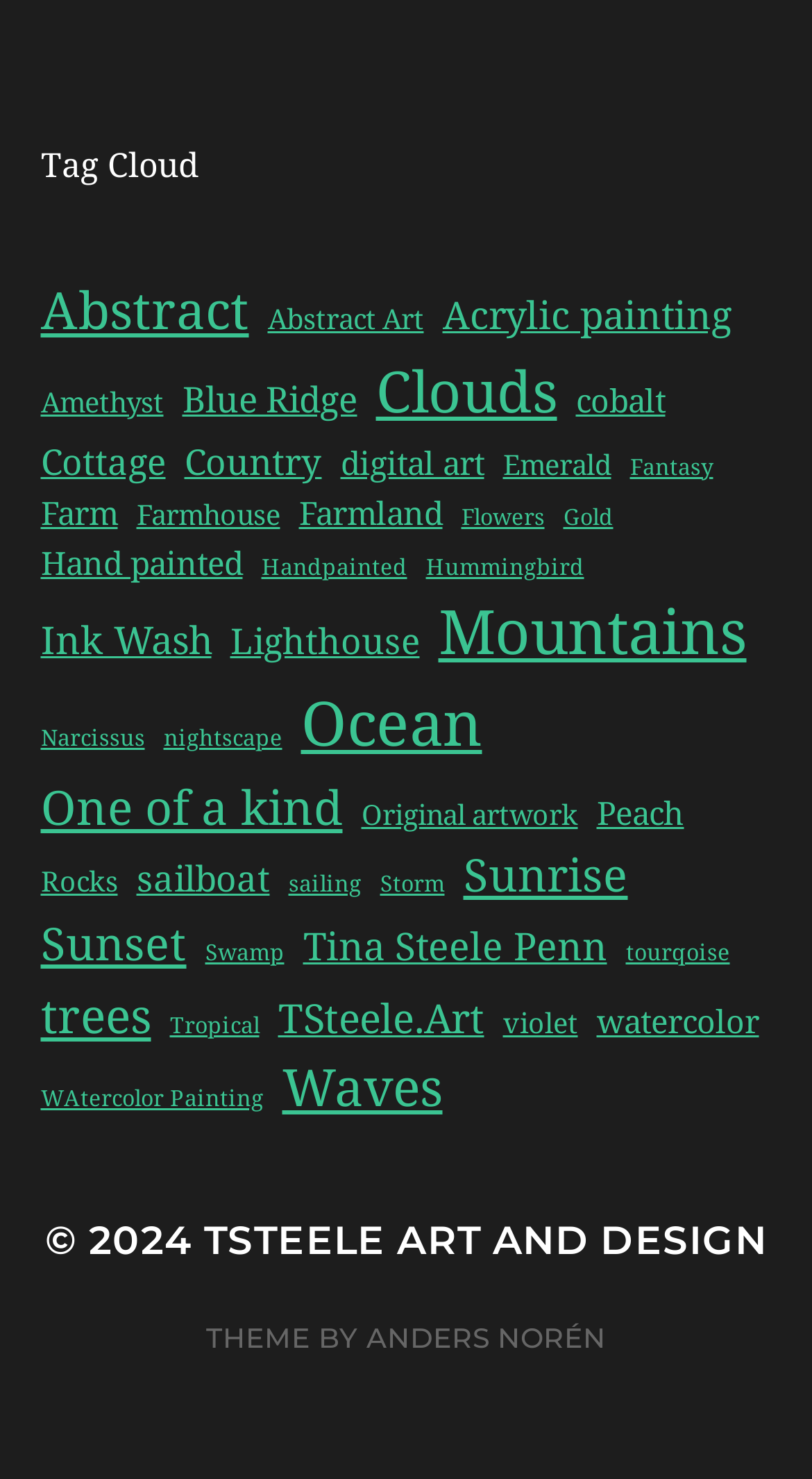Please identify the bounding box coordinates for the region that you need to click to follow this instruction: "Visit TSTEELE ART AND DESIGN homepage".

[0.251, 0.822, 0.944, 0.854]